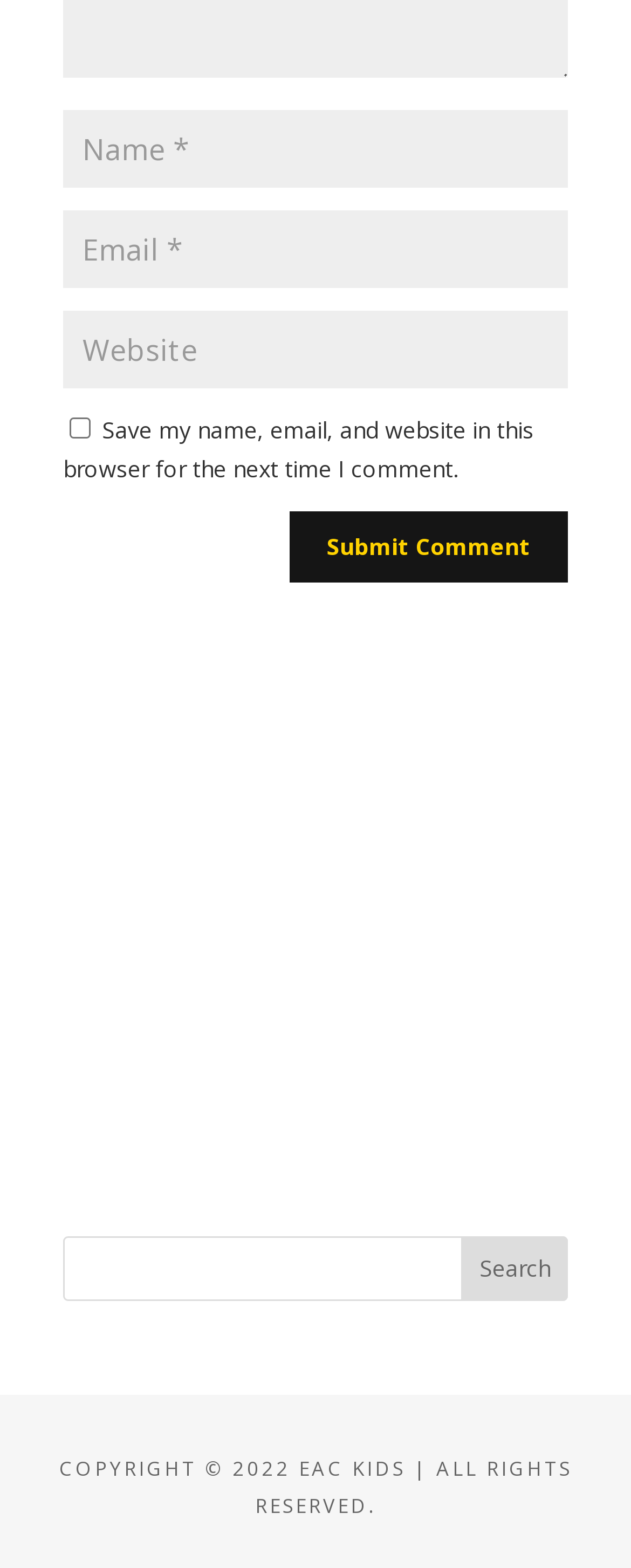Provide the bounding box coordinates of the UI element that matches the description: "input value="Website" name="url"".

[0.1, 0.199, 0.9, 0.248]